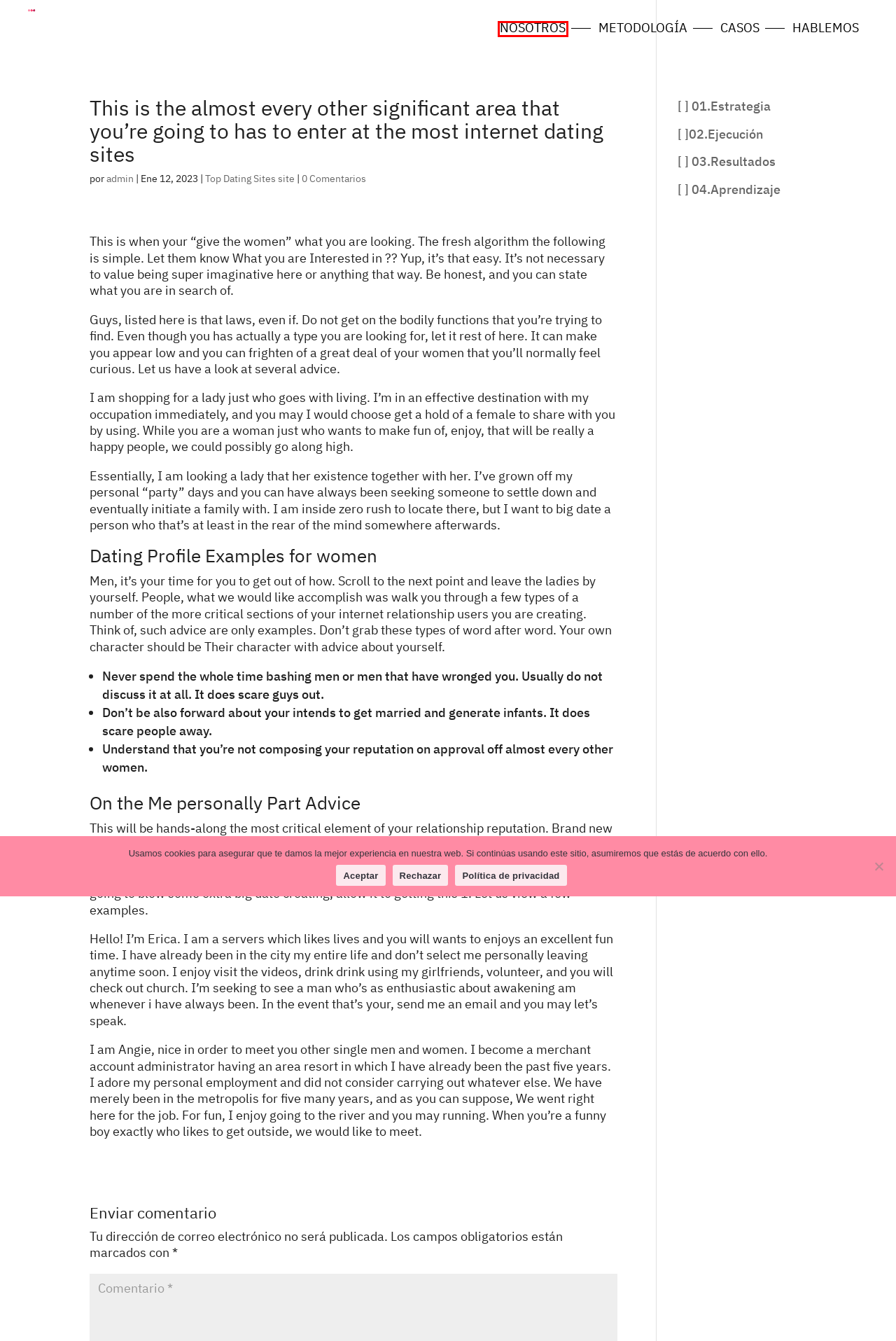Analyze the given webpage screenshot and identify the UI element within the red bounding box. Select the webpage description that best matches what you expect the new webpage to look like after clicking the element. Here are the candidates:
A. Top Dating Sites Review 2024 : Where to Search for the Top Platforms?
B. Top Dating Sites site | 3dots
C. Metodología | 3dots
D. admin | 3dots
E. Nosotros | 3dots
F. Politica de privacidad | 3dots
G. 3dots | Consultora especializada en estrategia de contenidos
H. Hablemos | 3dots

E